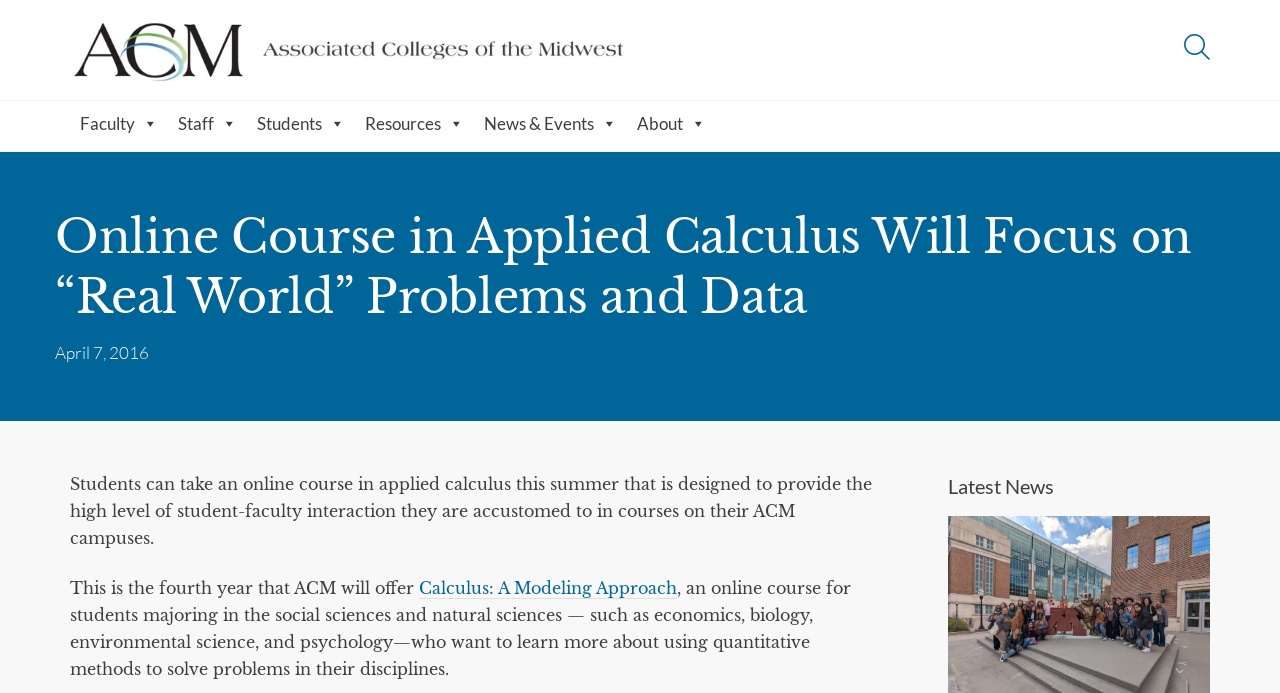Could you provide the bounding box coordinates for the portion of the screen to click to complete this instruction: "learn more about Calculus: A Modeling Approach"?

[0.327, 0.834, 0.529, 0.864]